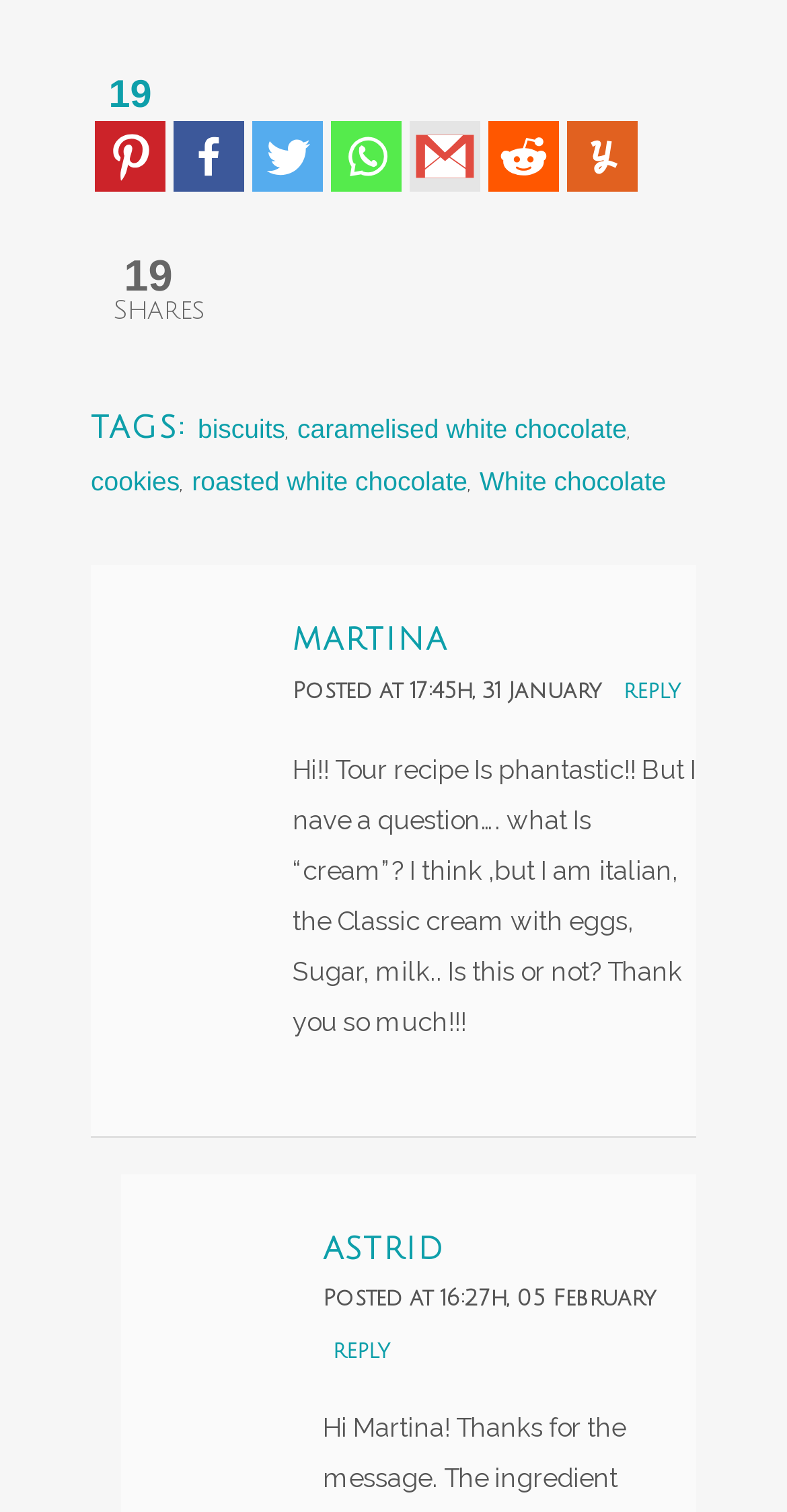Predict the bounding box for the UI component with the following description: "Pinterest".

None